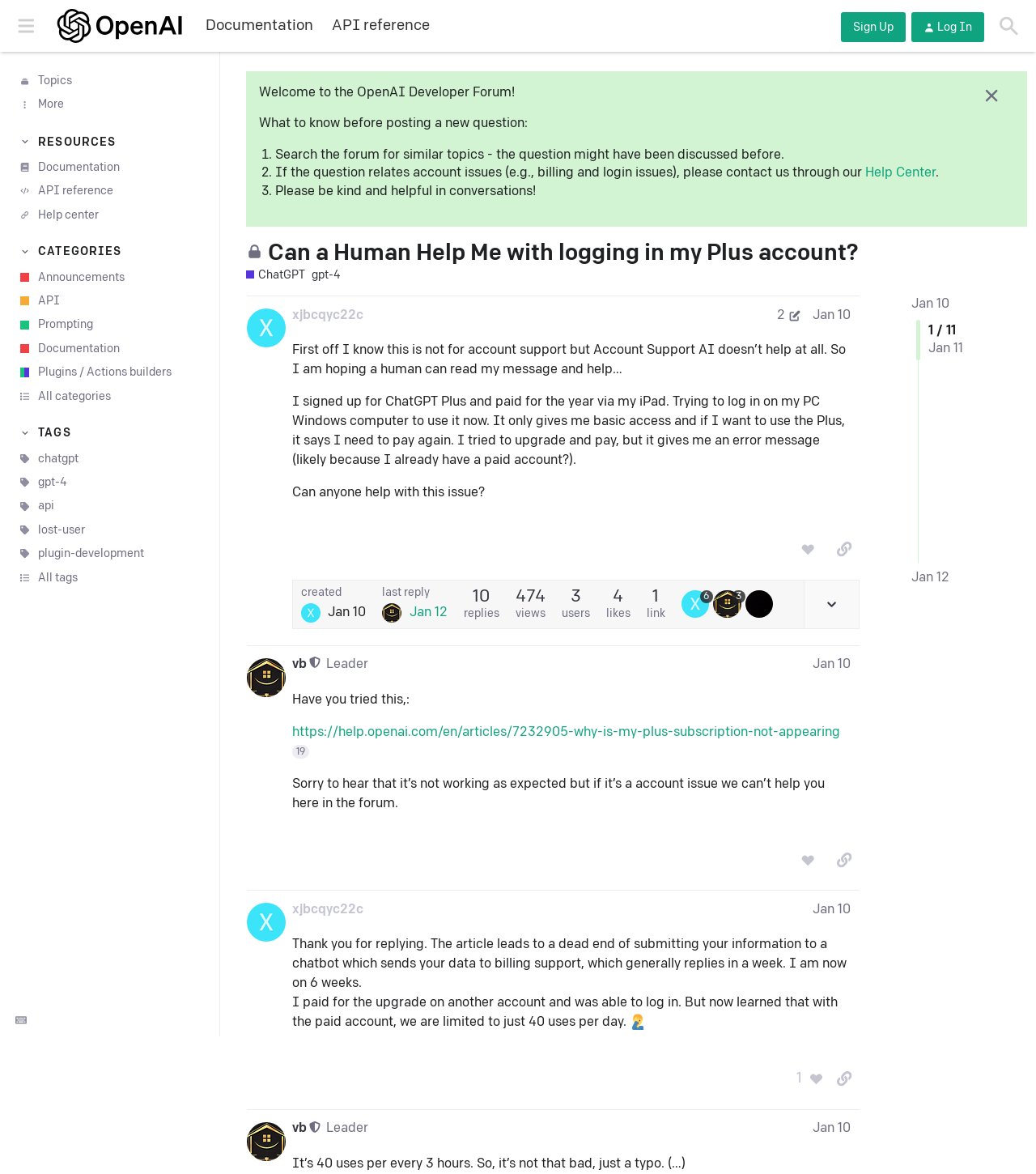Determine the bounding box coordinates for the area that needs to be clicked to fulfill this task: "View the 'Help center'". The coordinates must be given as four float numbers between 0 and 1, i.e., [left, top, right, bottom].

[0.835, 0.141, 0.903, 0.154]